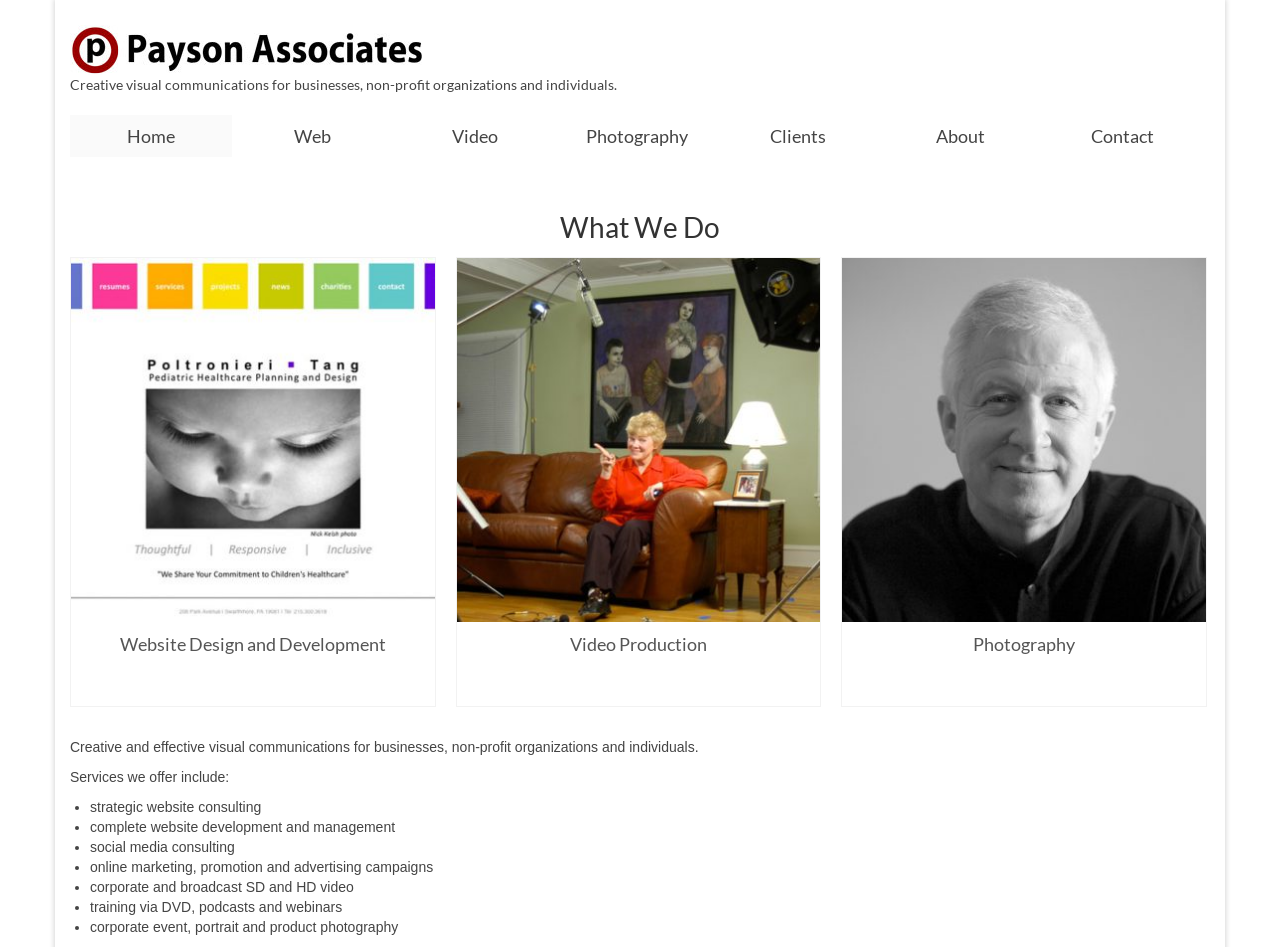Determine the bounding box coordinates for the area that needs to be clicked to fulfill this task: "Learn more about Video Production". The coordinates must be given as four float numbers between 0 and 1, i.e., [left, top, right, bottom].

[0.357, 0.455, 0.641, 0.472]